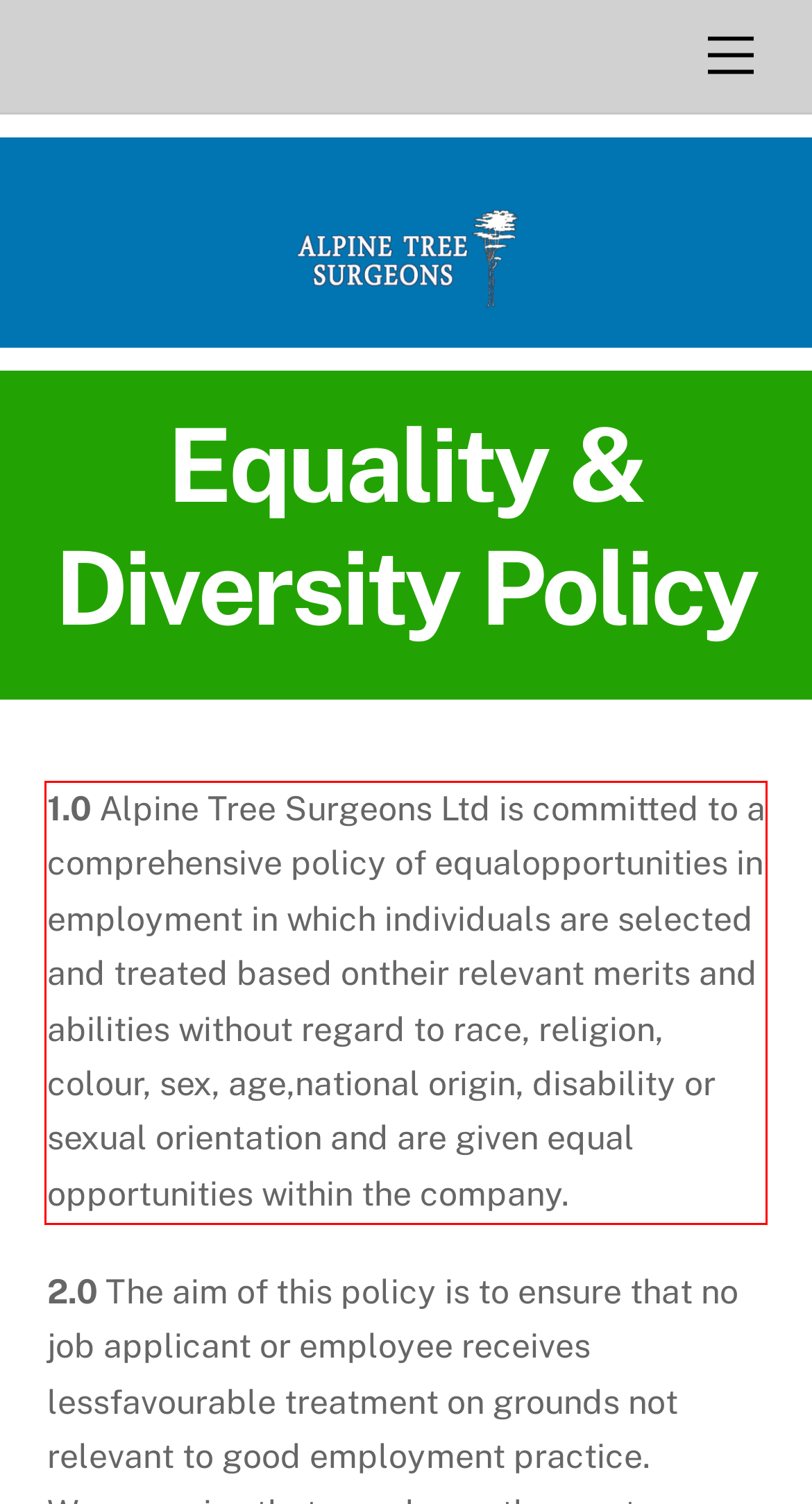Examine the webpage screenshot and use OCR to recognize and output the text within the red bounding box.

1.0 Alpine Tree Surgeons Ltd is committed to a comprehensive policy of equalopportunities in employment in which individuals are selected and treated based ontheir relevant merits and abilities without regard to race, religion, colour, sex, age,national origin, disability or sexual orientation and are given equal opportunities within the company.